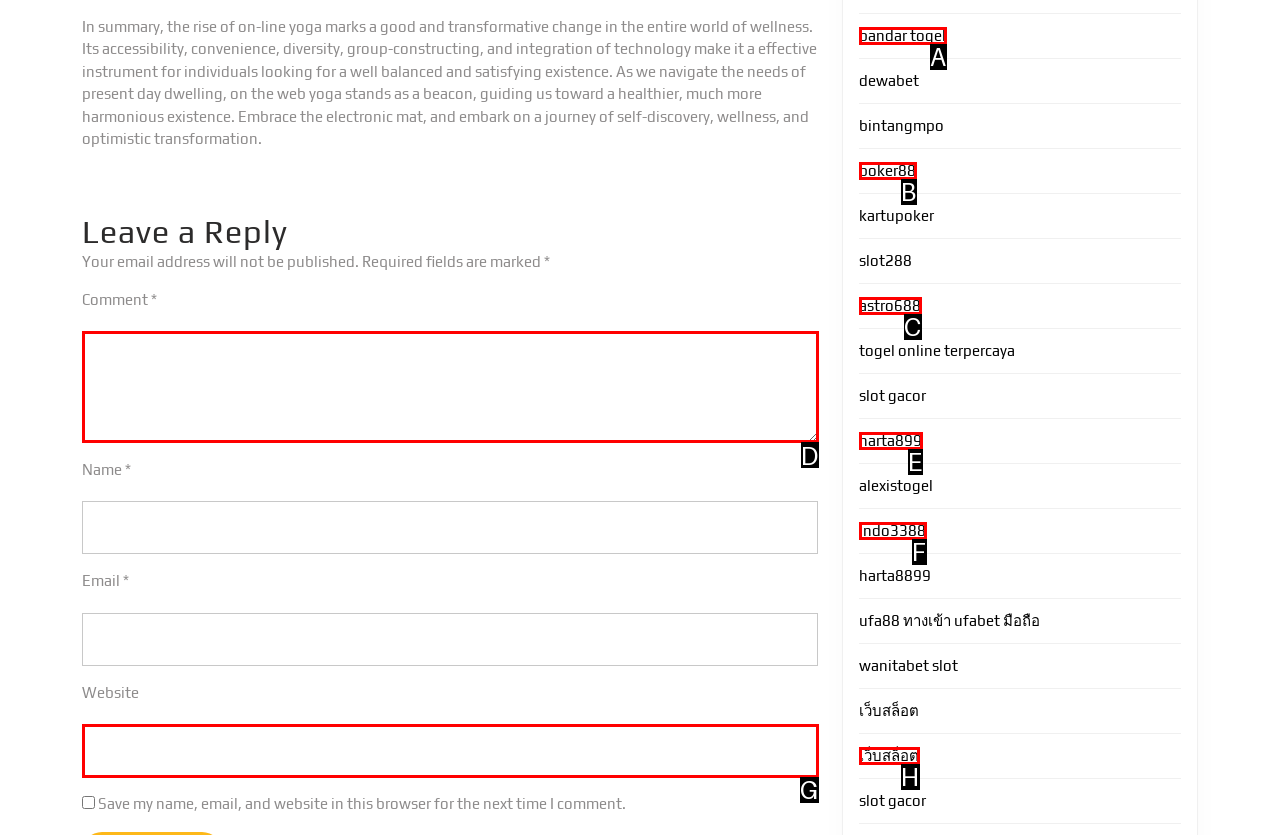Given the description: parent_node: Comment * name="comment", determine the corresponding lettered UI element.
Answer with the letter of the selected option.

D